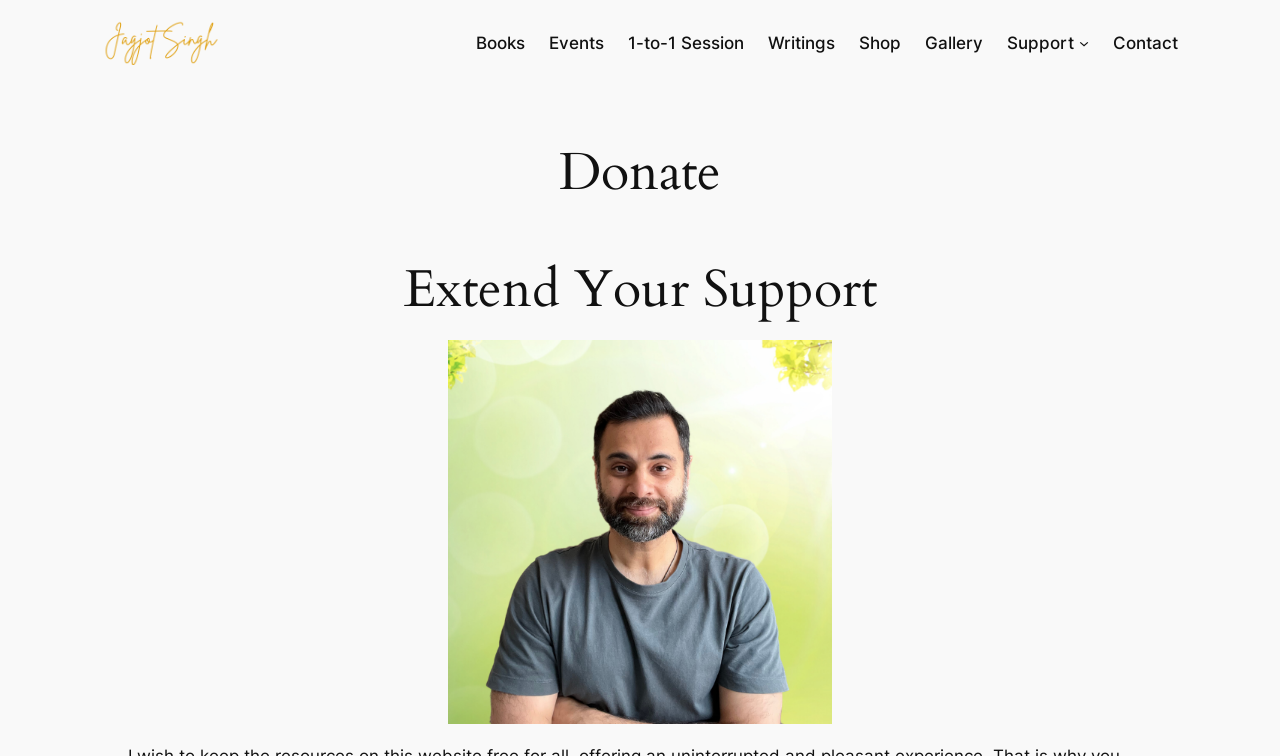Respond with a single word or phrase for the following question: 
What is the logo on the top left corner?

Jagjot Singh Nonduality